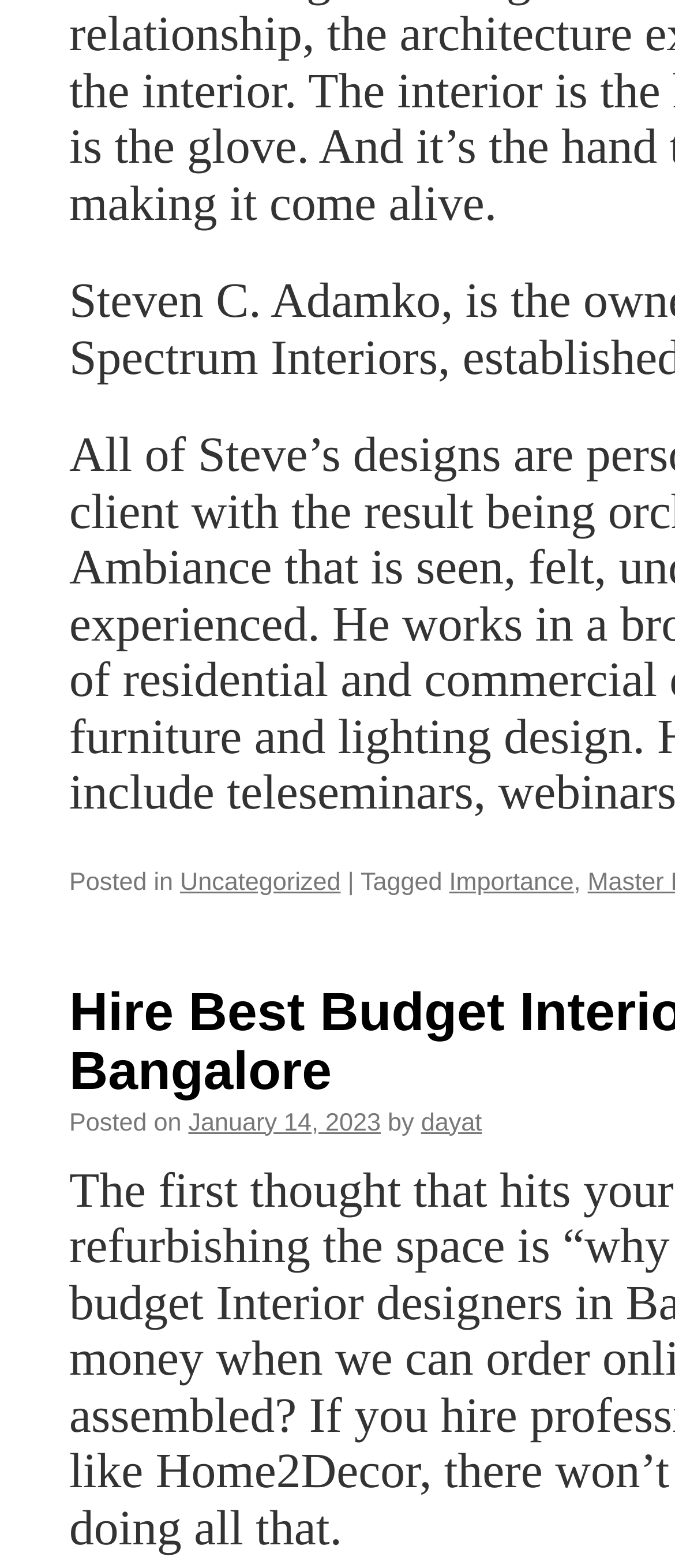Respond with a single word or phrase for the following question: 
When was the post published?

January 14, 2023